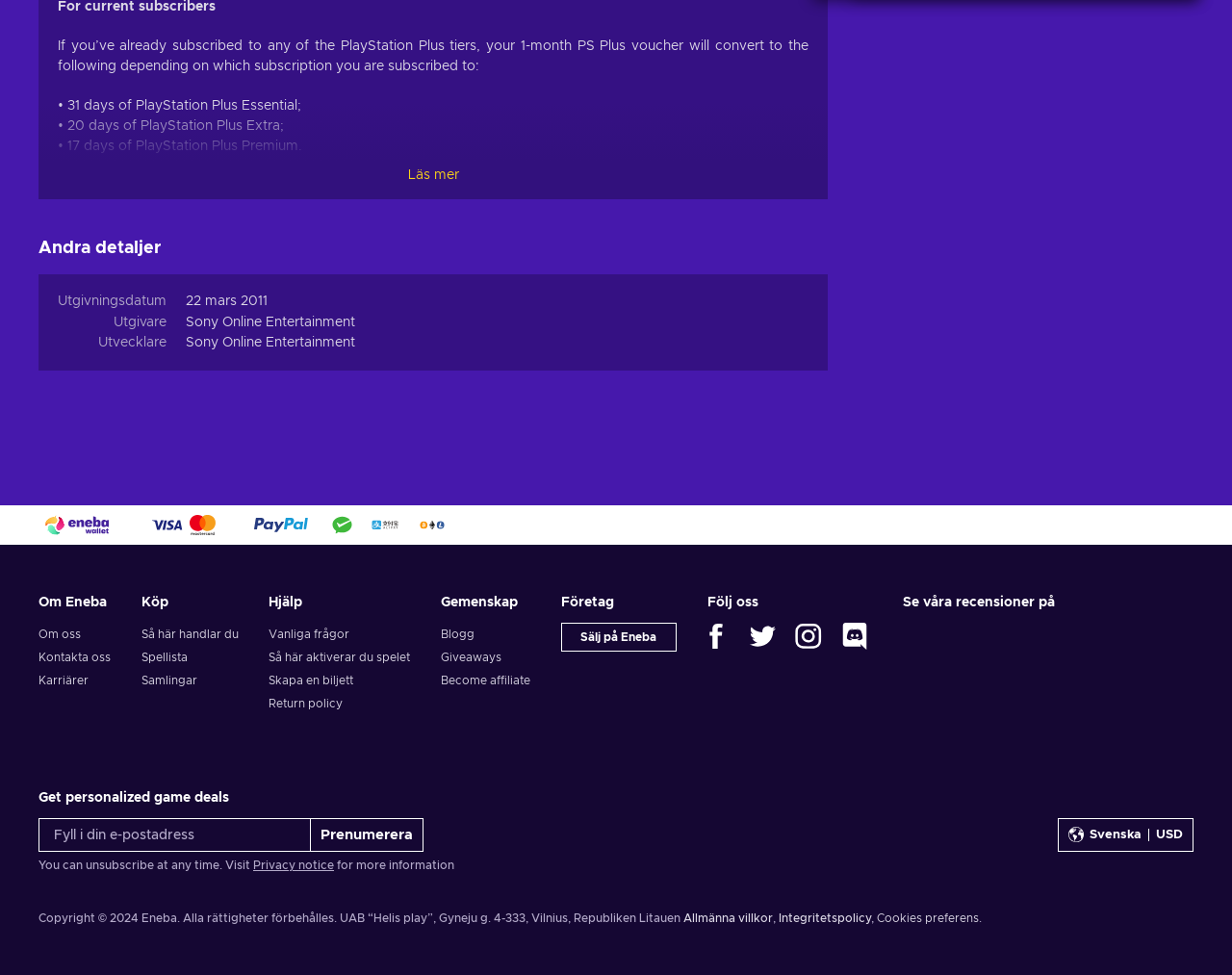Return the bounding box coordinates of the UI element that corresponds to this description: "Search". The coordinates must be given as four float numbers in the range of 0 and 1, [left, top, right, bottom].

None